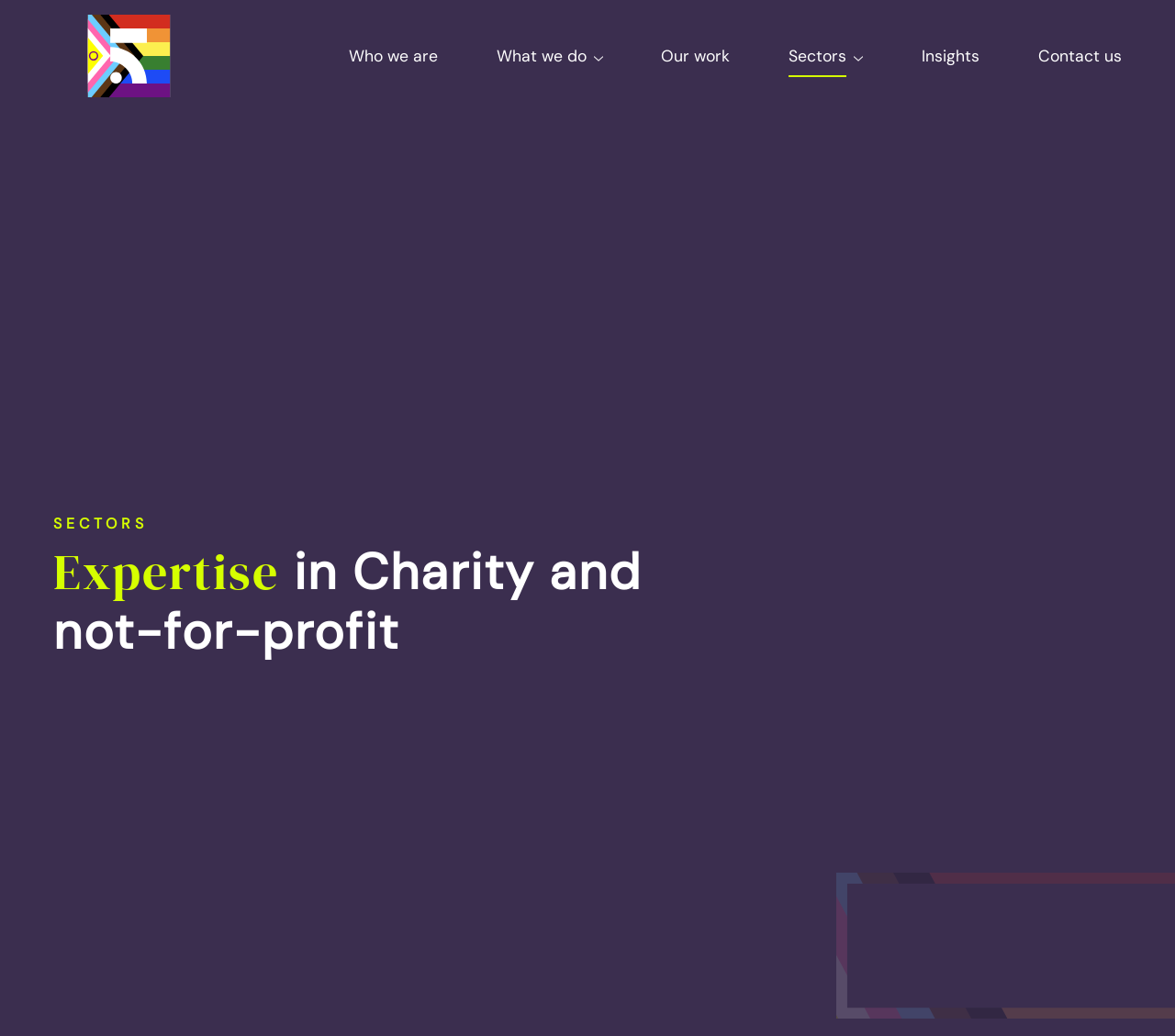What is the first link in the main navigation?
Answer the question with a thorough and detailed explanation.

I looked at the main navigation links and found that the first link is 'Who we are'.